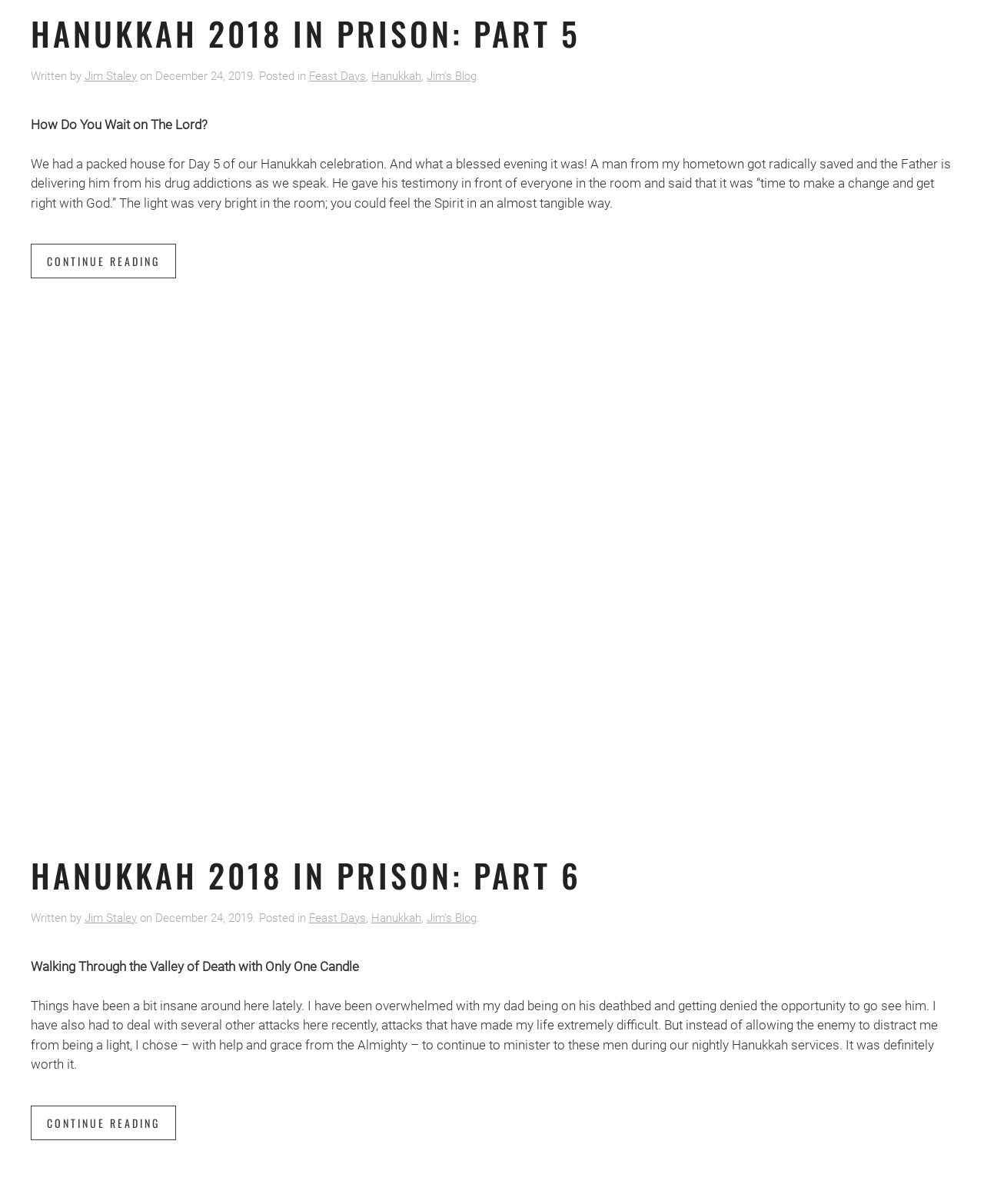Identify the bounding box coordinates necessary to click and complete the given instruction: "Visit the 'Home' page".

None